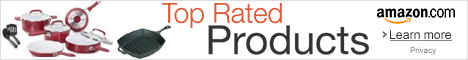Respond to the following query with just one word or a short phrase: 
What is the color of the prominent pots and pans?

Red